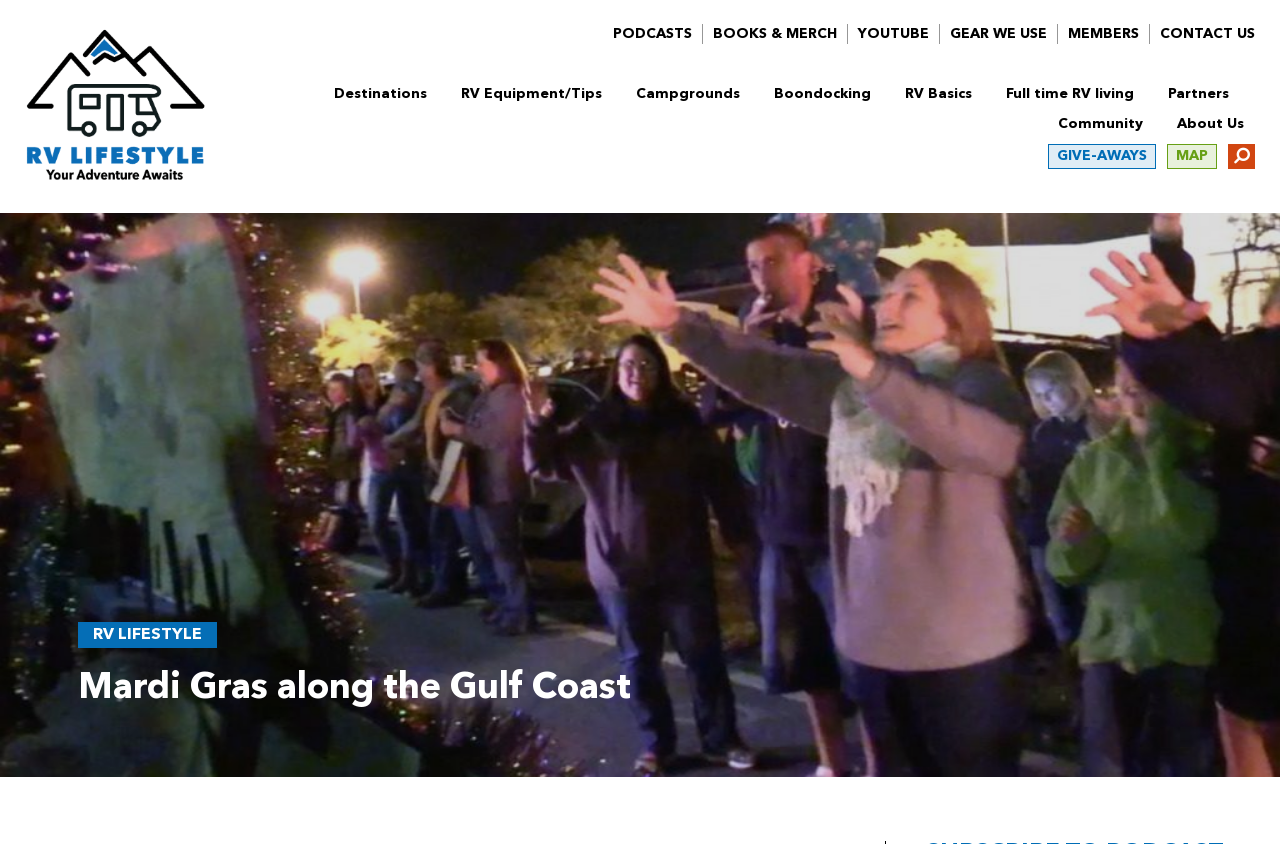Answer the question below with a single word or a brief phrase: 
What is the name of the RV blog?

Roadtrek Class B RV Blog